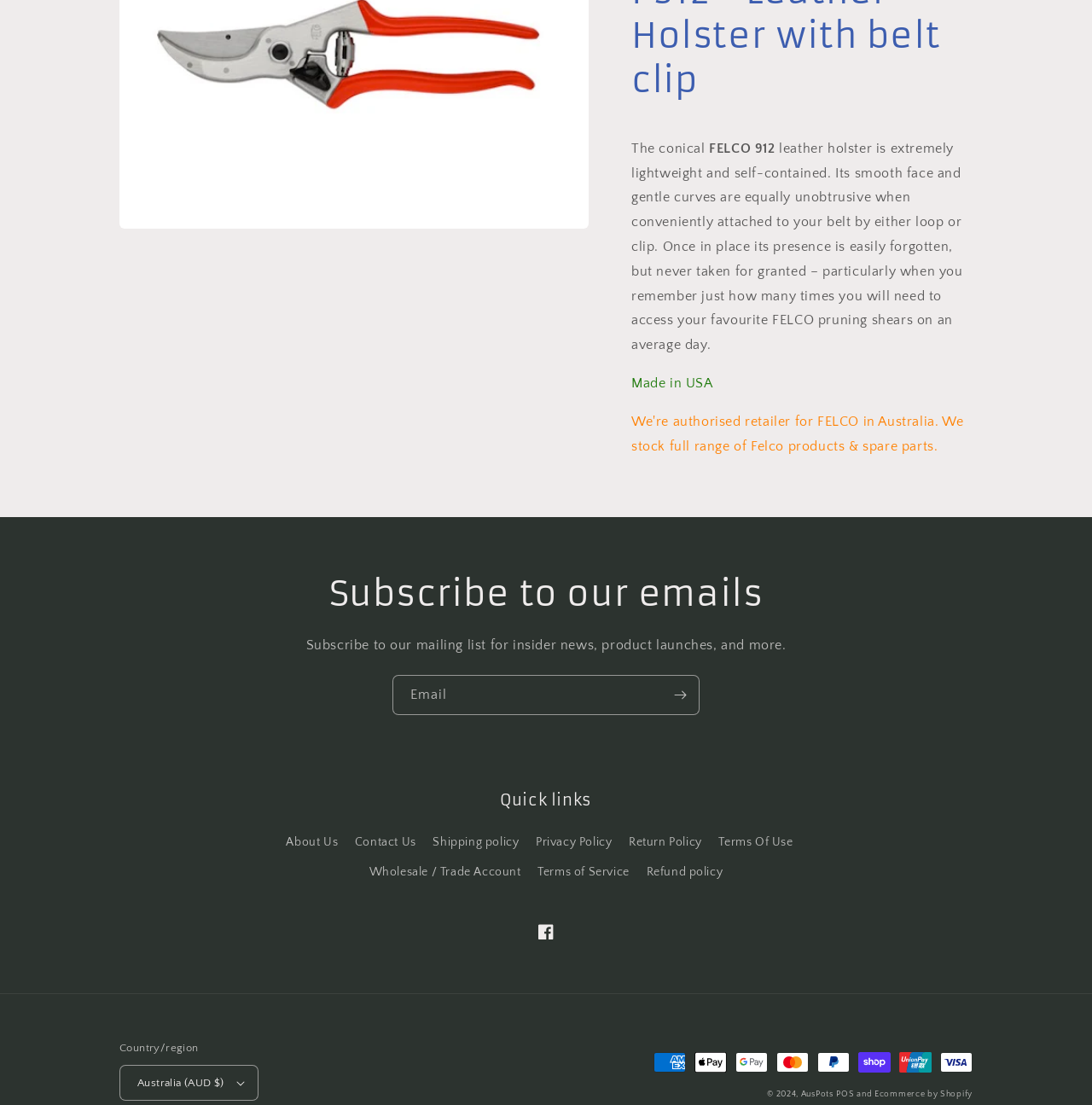What payment methods are accepted?
Refer to the image and provide a concise answer in one word or phrase.

Multiple payment methods